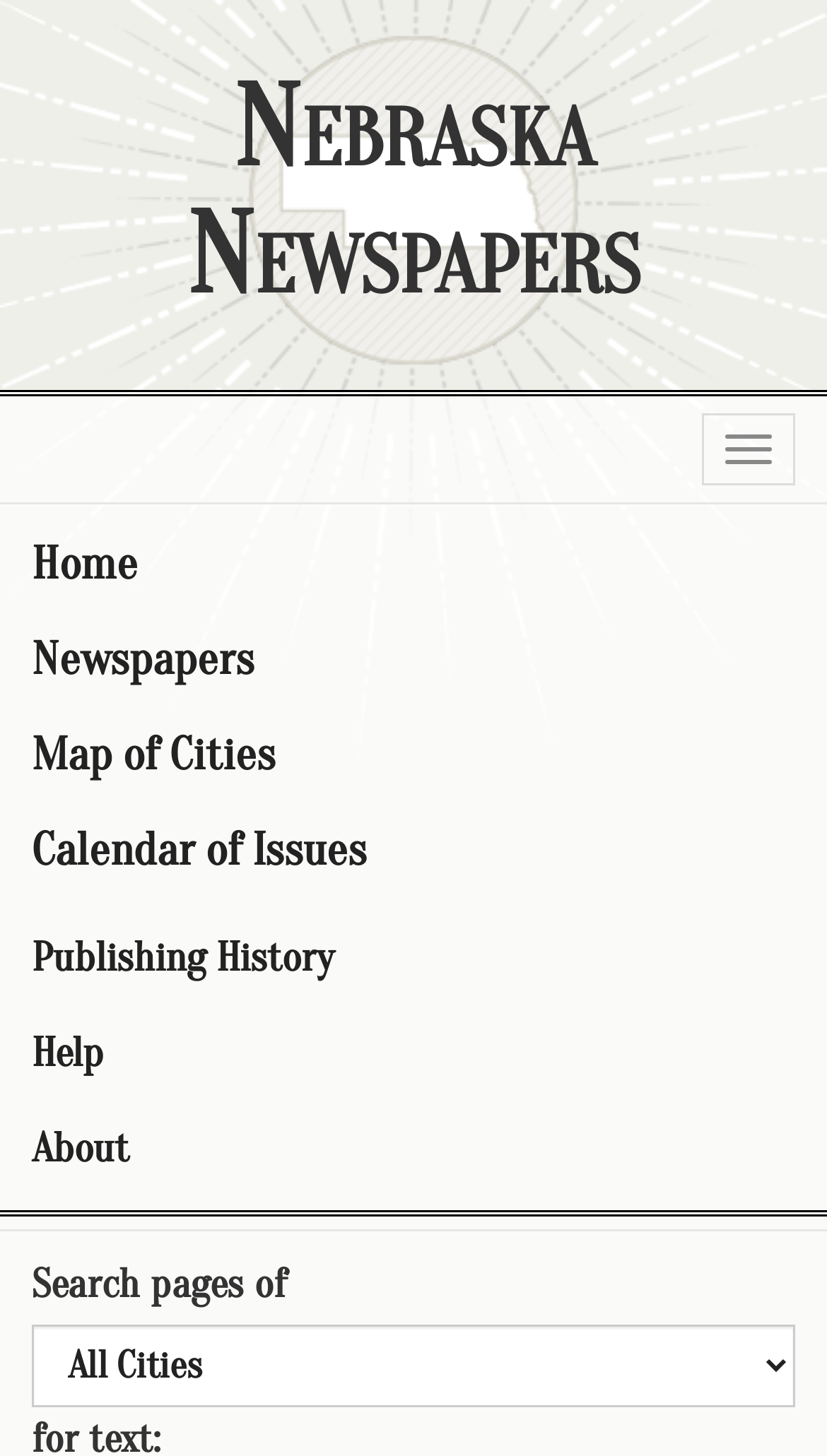How many links are in the navigation menu?
Answer the question in as much detail as possible.

I counted the number of links in the navigation menu, which are Home, Newspapers, Map of Cities, Calendar of Issues, Publishing History, Help, and About.